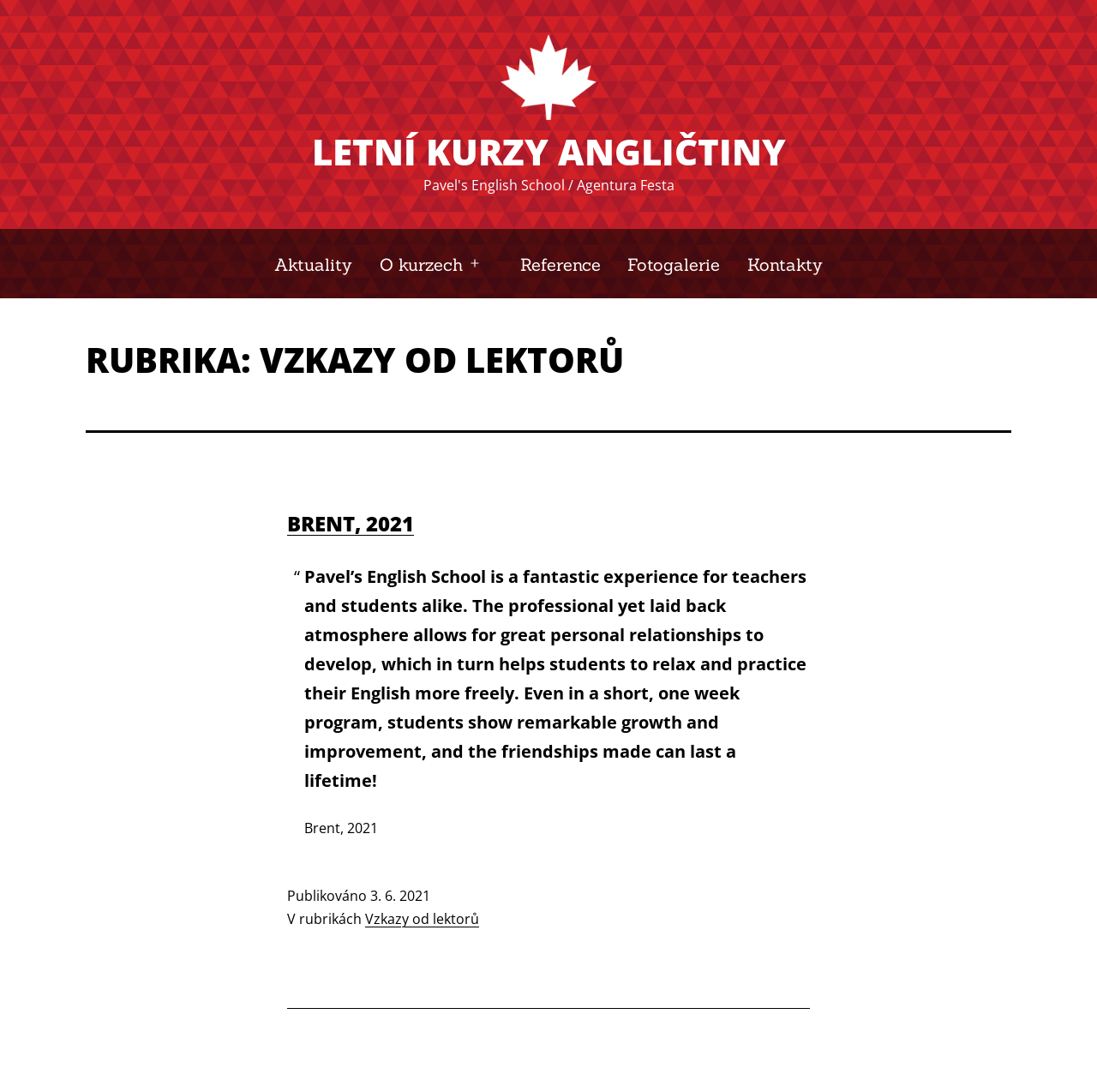Identify the bounding box coordinates of the HTML element based on this description: "Vzkazy od lektorů".

[0.333, 0.833, 0.437, 0.85]